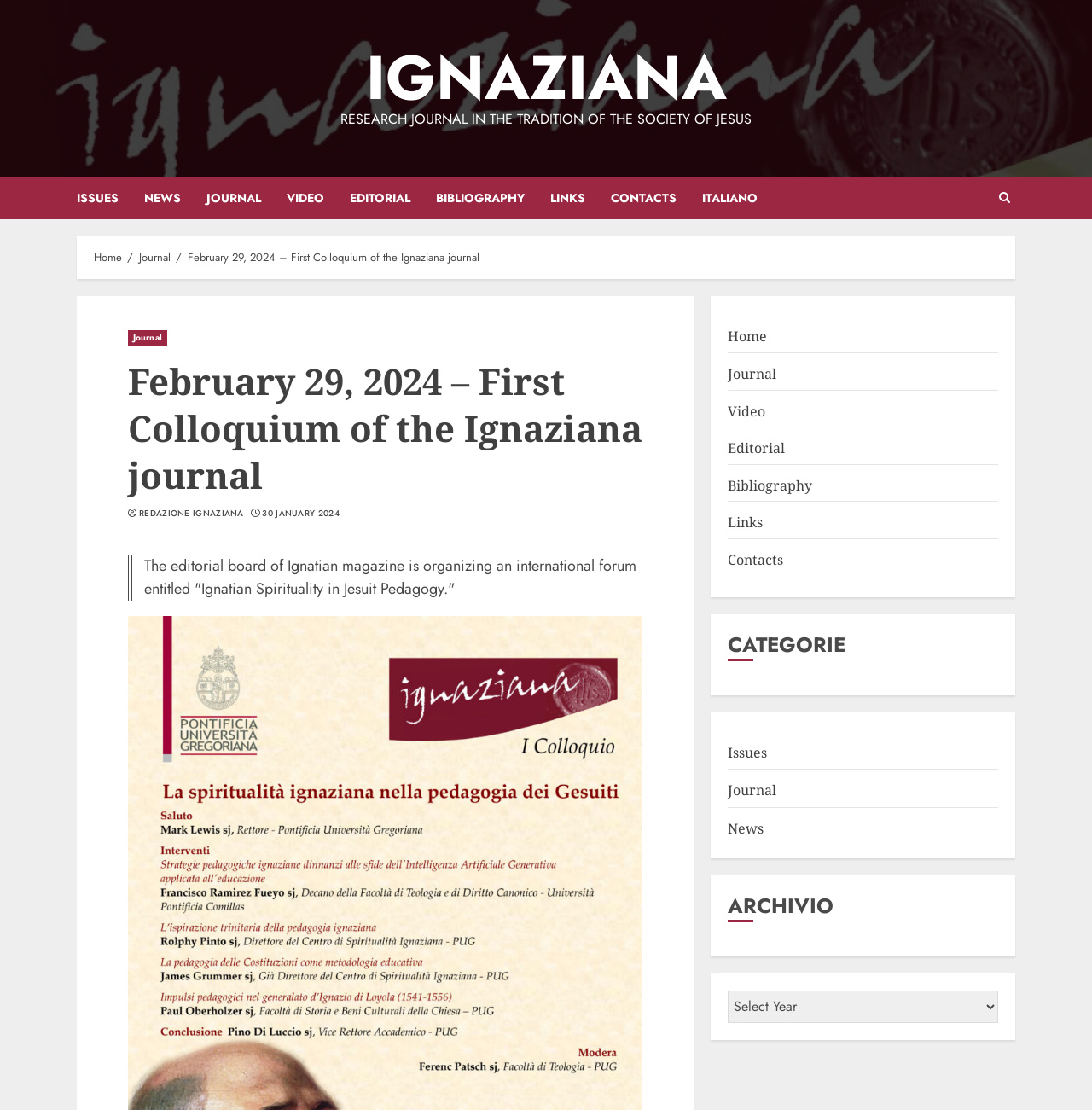Extract the bounding box coordinates for the UI element described by the text: "How to Apply for Scholarships". The coordinates should be in the form of [left, top, right, bottom] with values between 0 and 1.

None